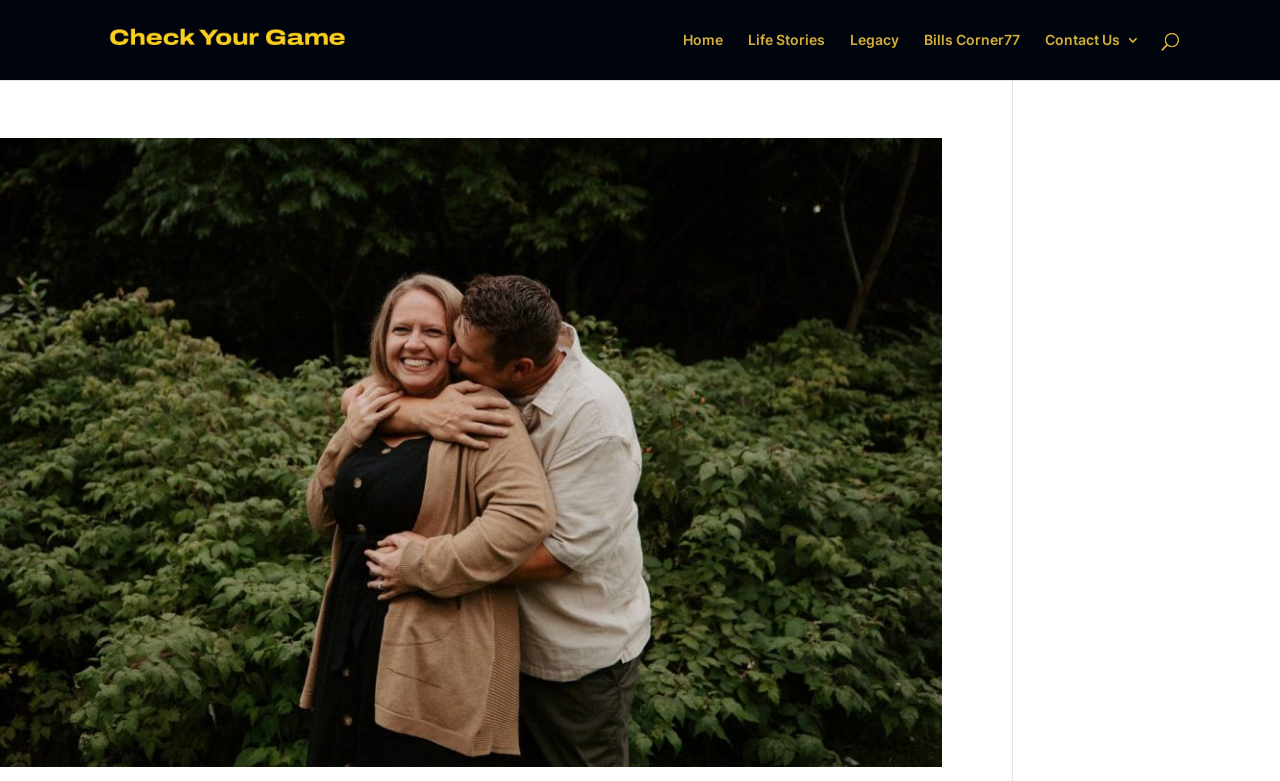How many links are there in the top navigation bar? Based on the screenshot, please respond with a single word or phrase.

5